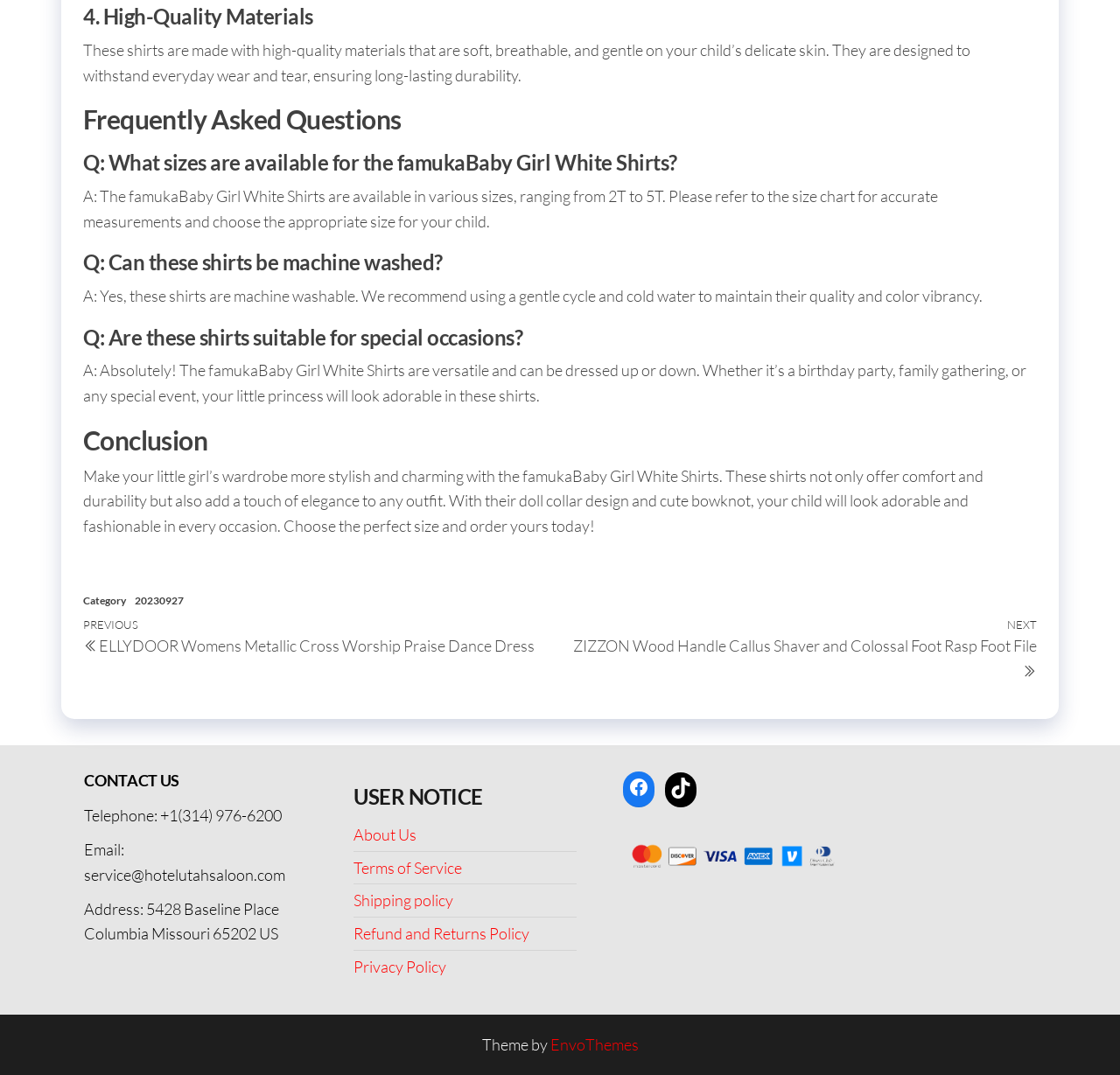What is the material of the famukaBaby Girl White Shirts?
Give a comprehensive and detailed explanation for the question.

Based on the webpage, the material of the famukaBaby Girl White Shirts is mentioned in the heading '4. High-Quality Materials' and the corresponding StaticText, which states that the shirts are made with high-quality materials that are soft, breathable, and gentle on the child's delicate skin.